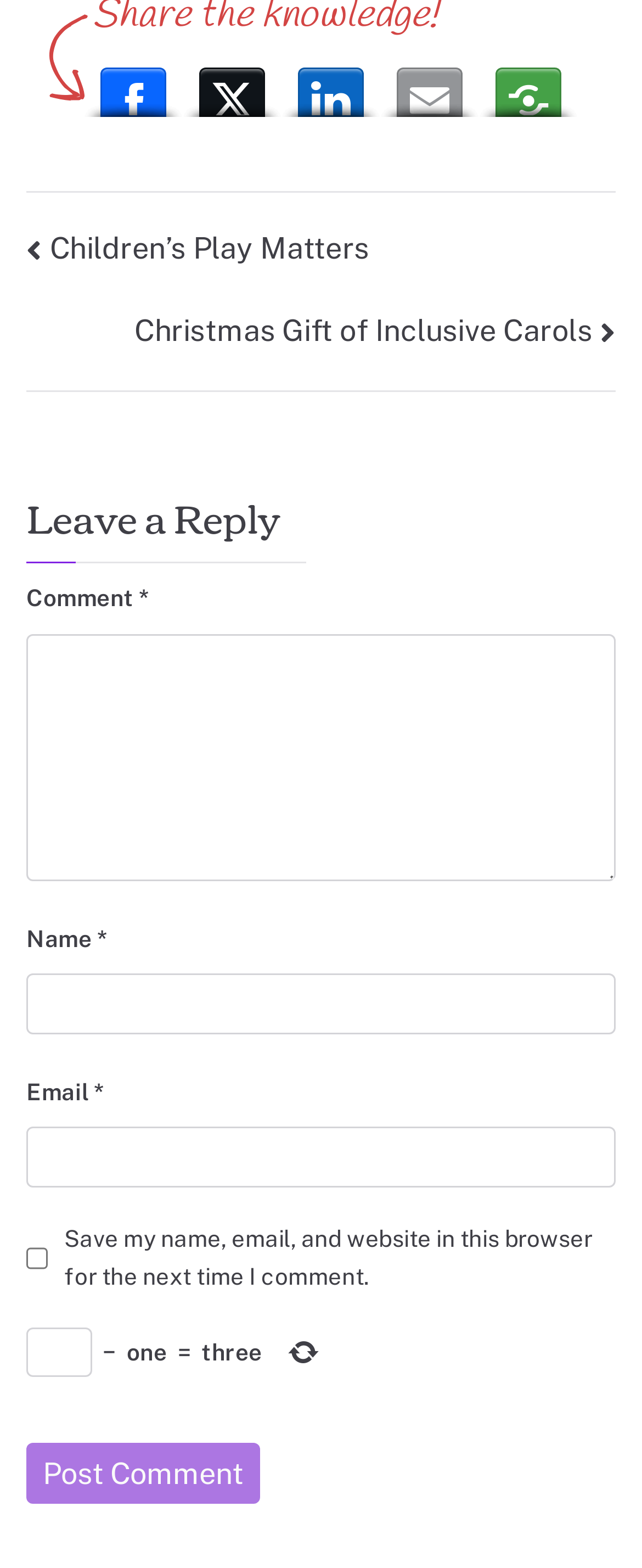Please find and report the bounding box coordinates of the element to click in order to perform the following action: "Enter your name". The coordinates should be expressed as four float numbers between 0 and 1, in the format [left, top, right, bottom].

[0.041, 0.621, 0.959, 0.66]